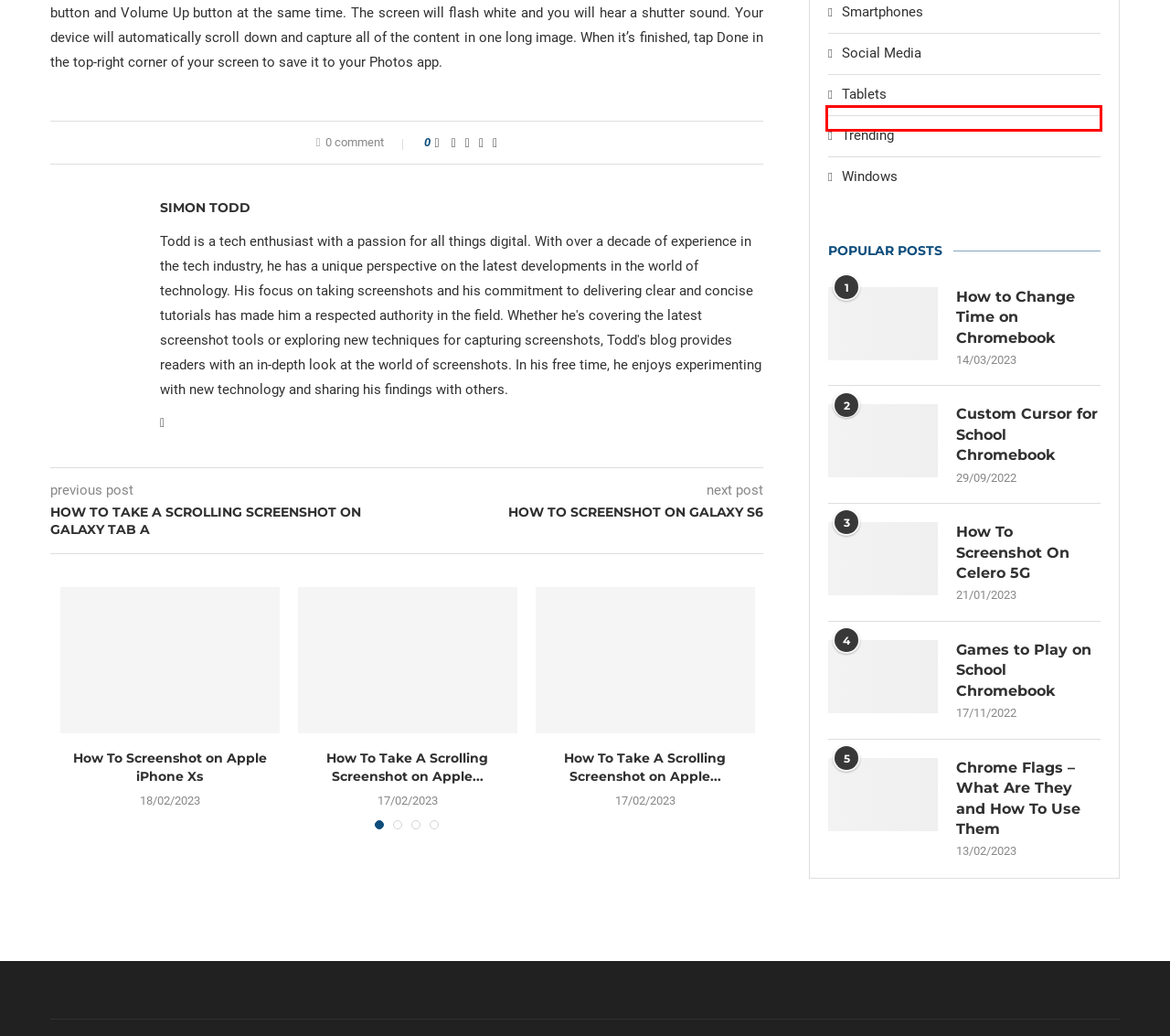Review the webpage screenshot provided, noting the red bounding box around a UI element. Choose the description that best matches the new webpage after clicking the element within the bounding box. The following are the options:
A. How To Take A Scrolling Screenshot on Galaxy Tab A - How To Screenshot on Mac
B. Video Player Chromebook - How To Screenshot on Mac
C. How To Screenshot on Galaxy S6 - How To Screenshot on Mac
D. How to Change Time on Chromebook: Step by Step Guide
E. Google Devices Archives - How To Screenshot on Mac
F. How to Pair Apple Watch with a New Phone - How To Screenshot on Mac
G. Computers Archives - How To Screenshot on Mac
H. Gaming Devices Archives - How To Screenshot on Mac

B